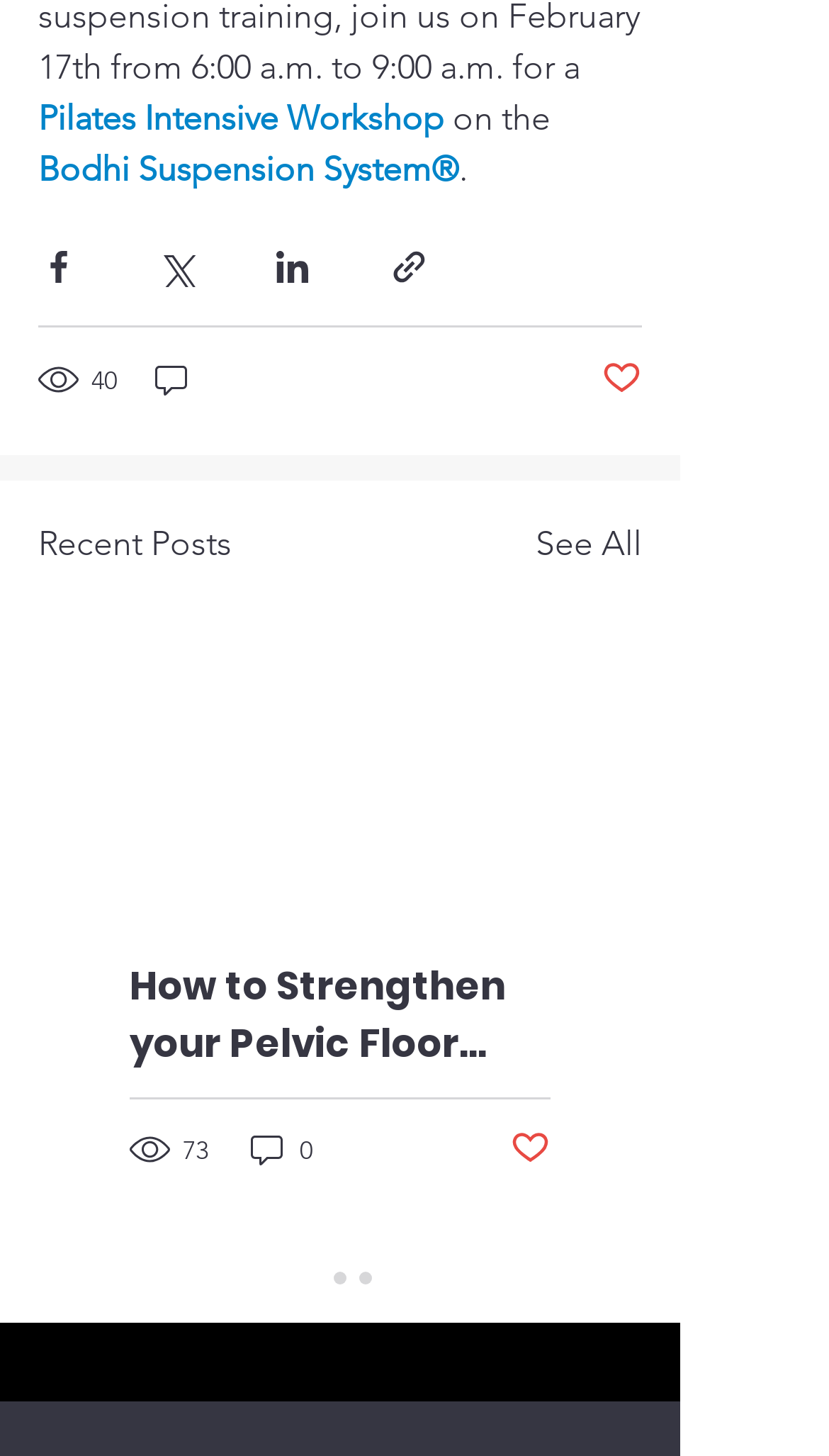Given the webpage screenshot and the description, determine the bounding box coordinates (top-left x, top-left y, bottom-right x, bottom-right y) that define the location of the UI element matching this description: aria-label="Share via LinkedIn"

[0.328, 0.17, 0.377, 0.198]